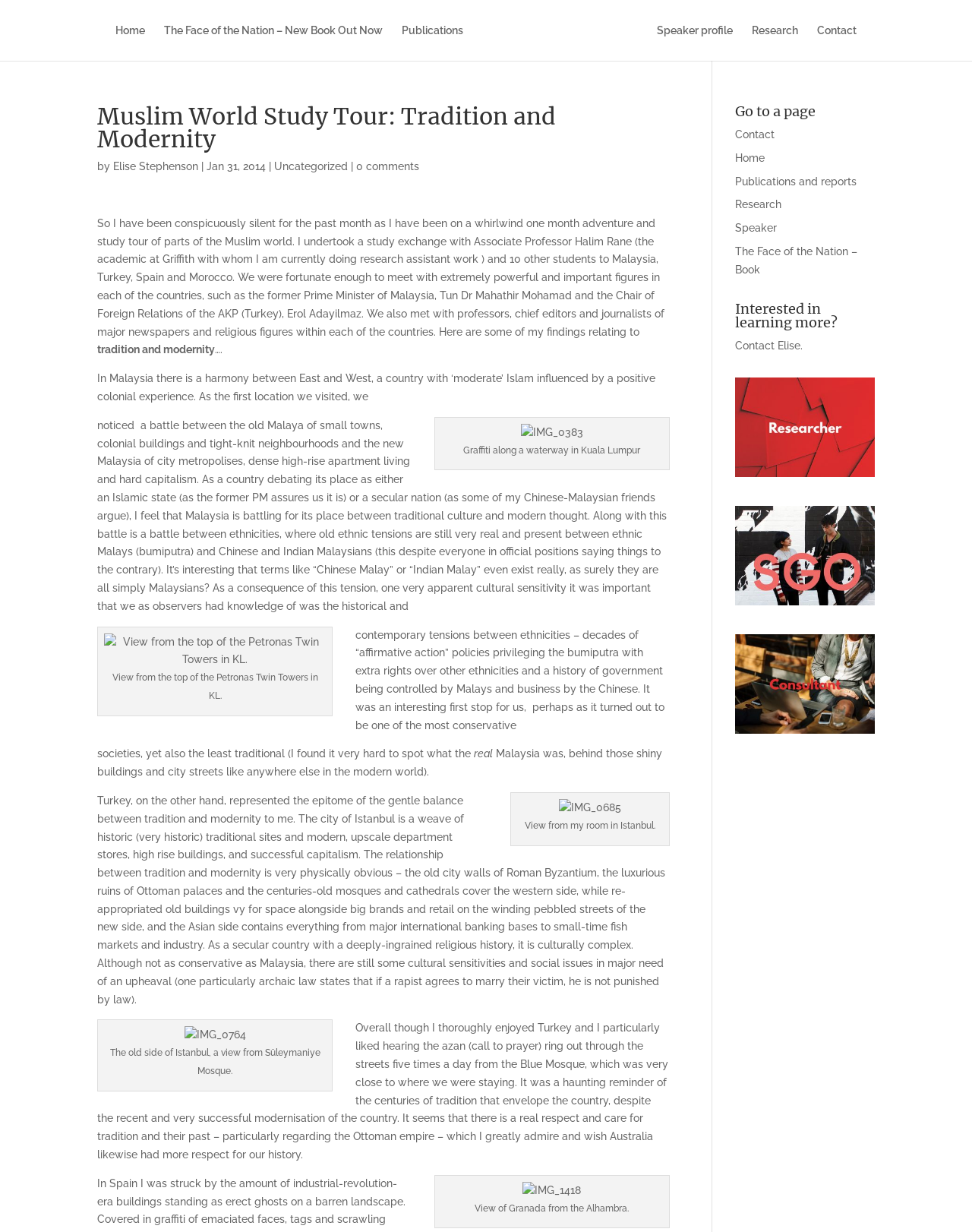What is the title of the study tour blog?
Please provide an in-depth and detailed response to the question.

The answer can be found by looking at the heading 'Muslim World Study Tour: Tradition and Modernity' with bounding box coordinates [0.1, 0.085, 0.689, 0.128]. This is the title of the study tour blog.